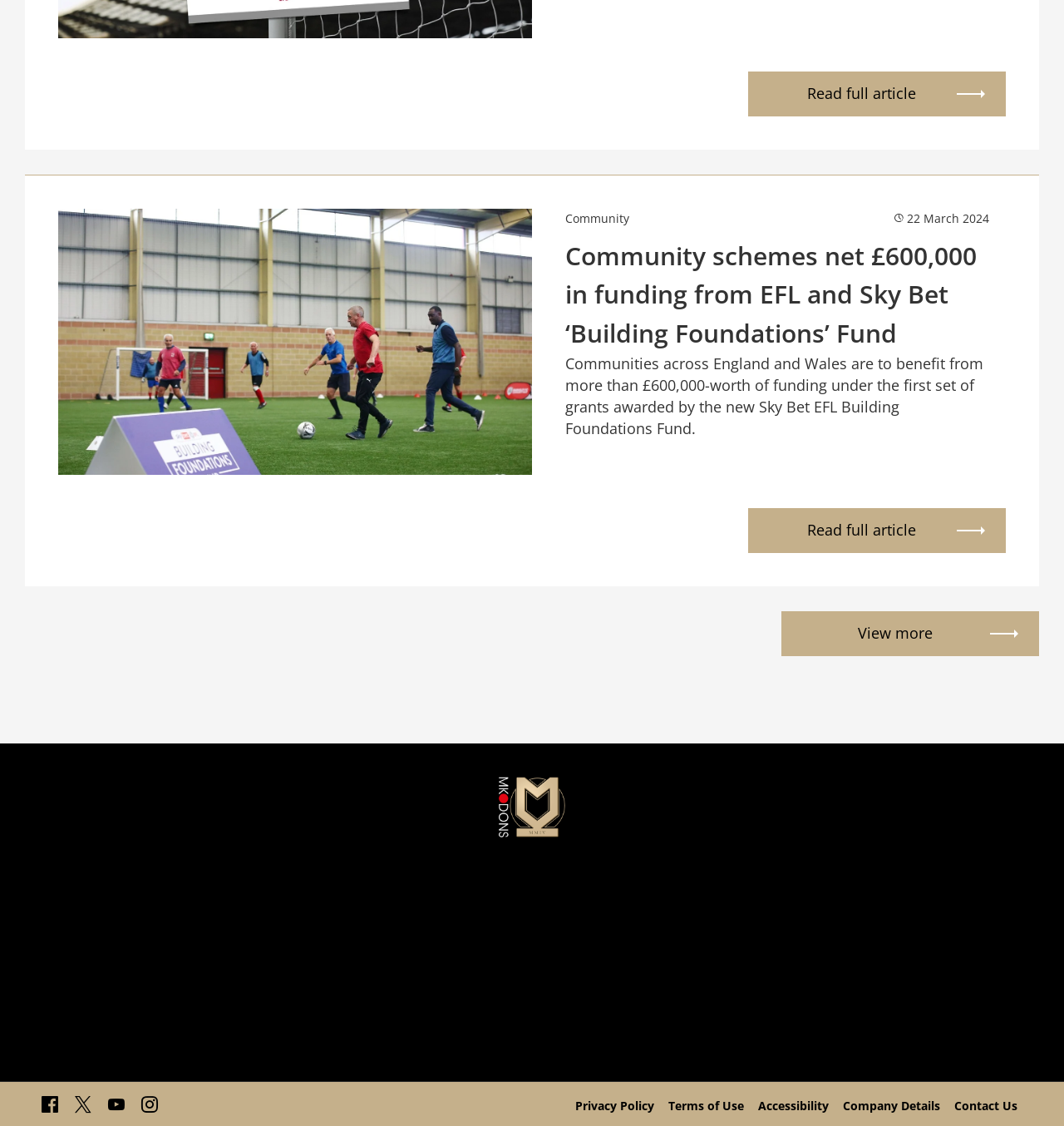Identify the bounding box coordinates of the section to be clicked to complete the task described by the following instruction: "Check Privacy Policy". The coordinates should be four float numbers between 0 and 1, formatted as [left, top, right, bottom].

[0.54, 0.974, 0.616, 0.989]